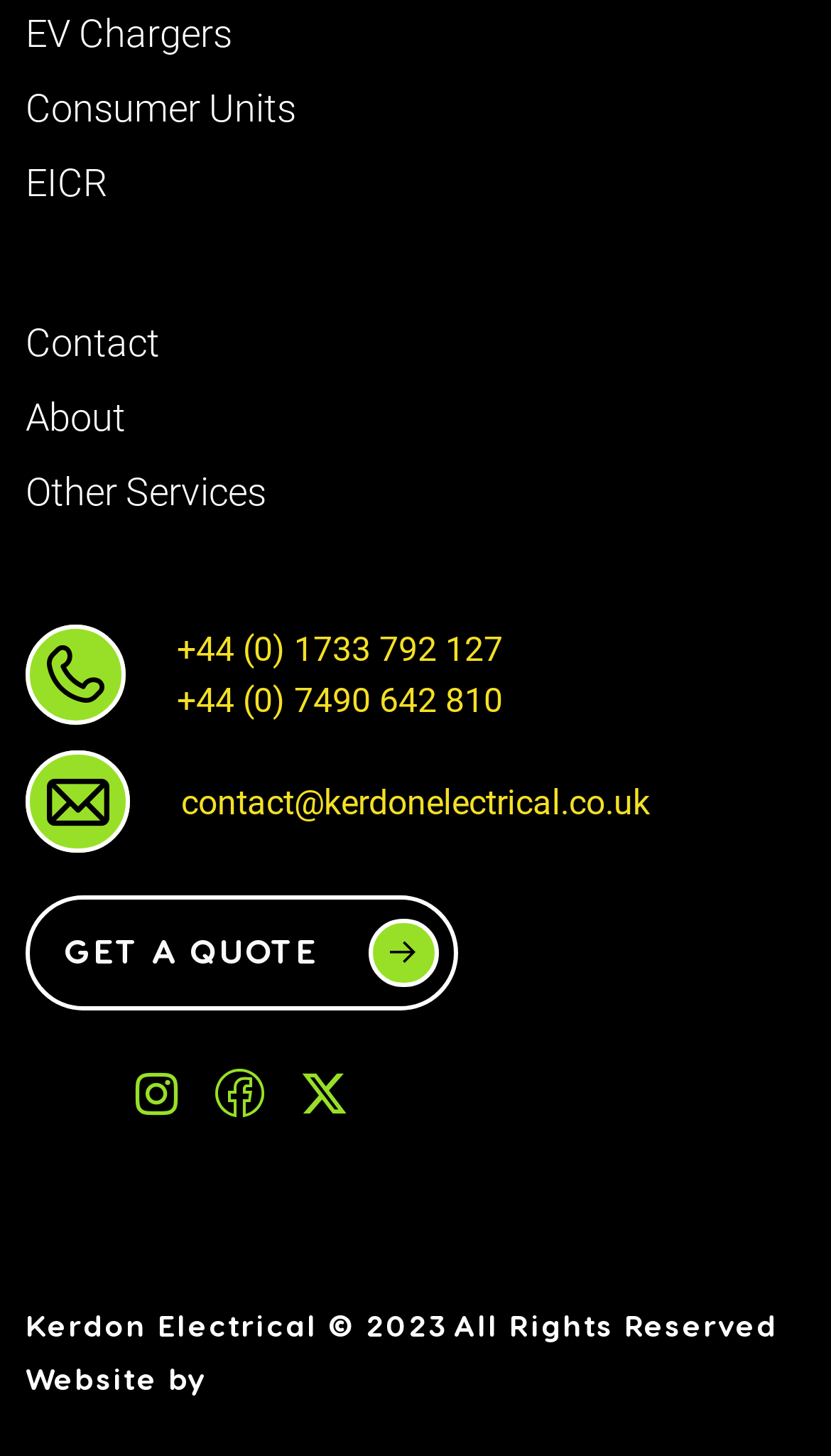Please answer the following question using a single word or phrase: 
How many navigation links are there?

6